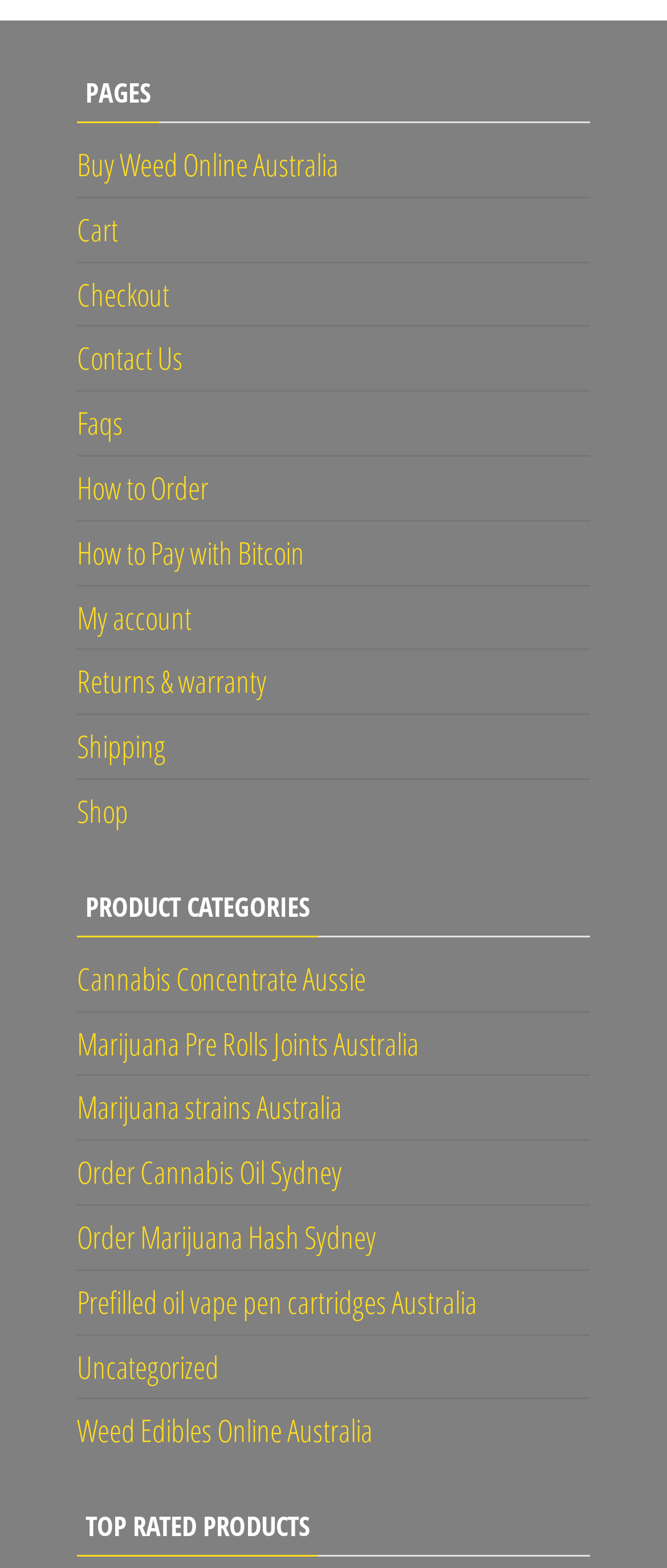Answer this question using a single word or a brief phrase:
How many product categories are there?

10